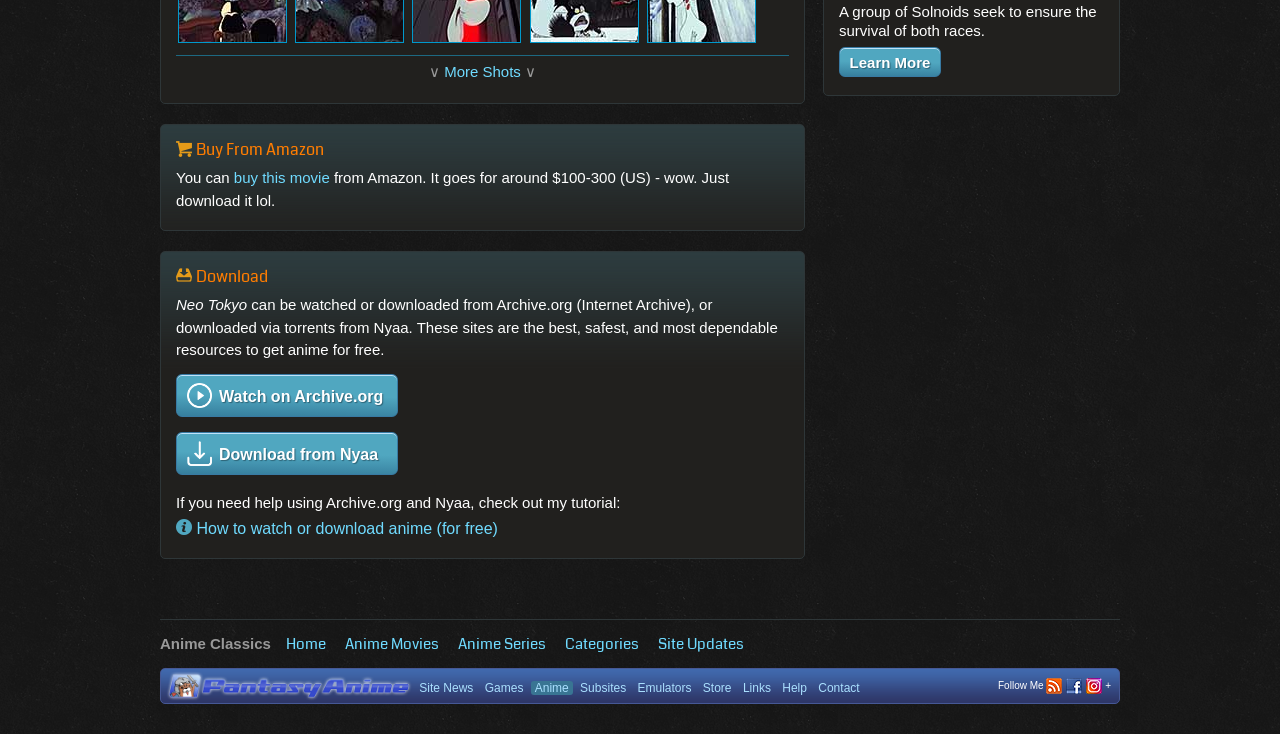Locate the bounding box coordinates of the element that should be clicked to fulfill the instruction: "Buy this movie from Amazon".

[0.183, 0.231, 0.258, 0.254]